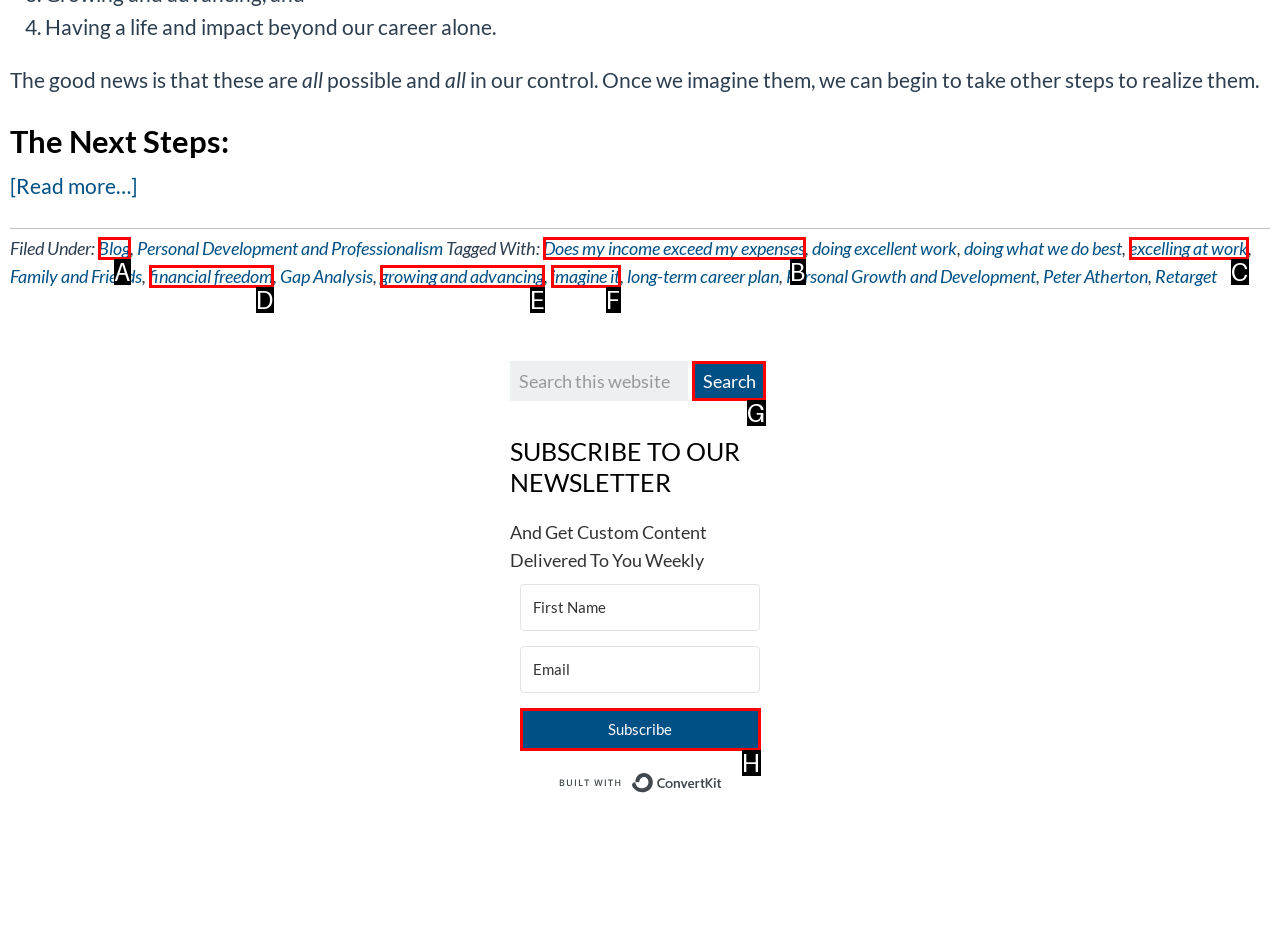Given the task: Search this website, tell me which HTML element to click on.
Answer with the letter of the correct option from the given choices.

G